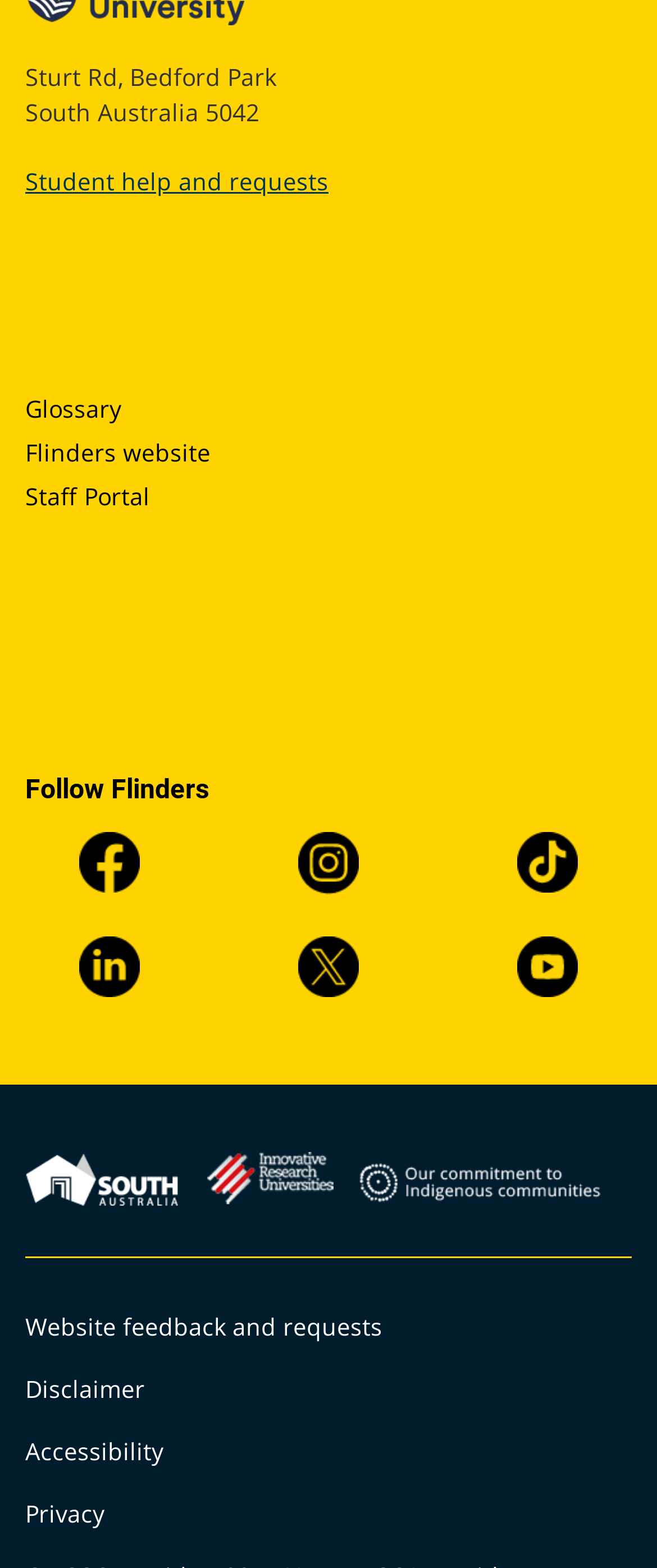Give the bounding box coordinates for the element described by: "alt="Brand SA logo"".

[0.038, 0.735, 0.371, 0.77]